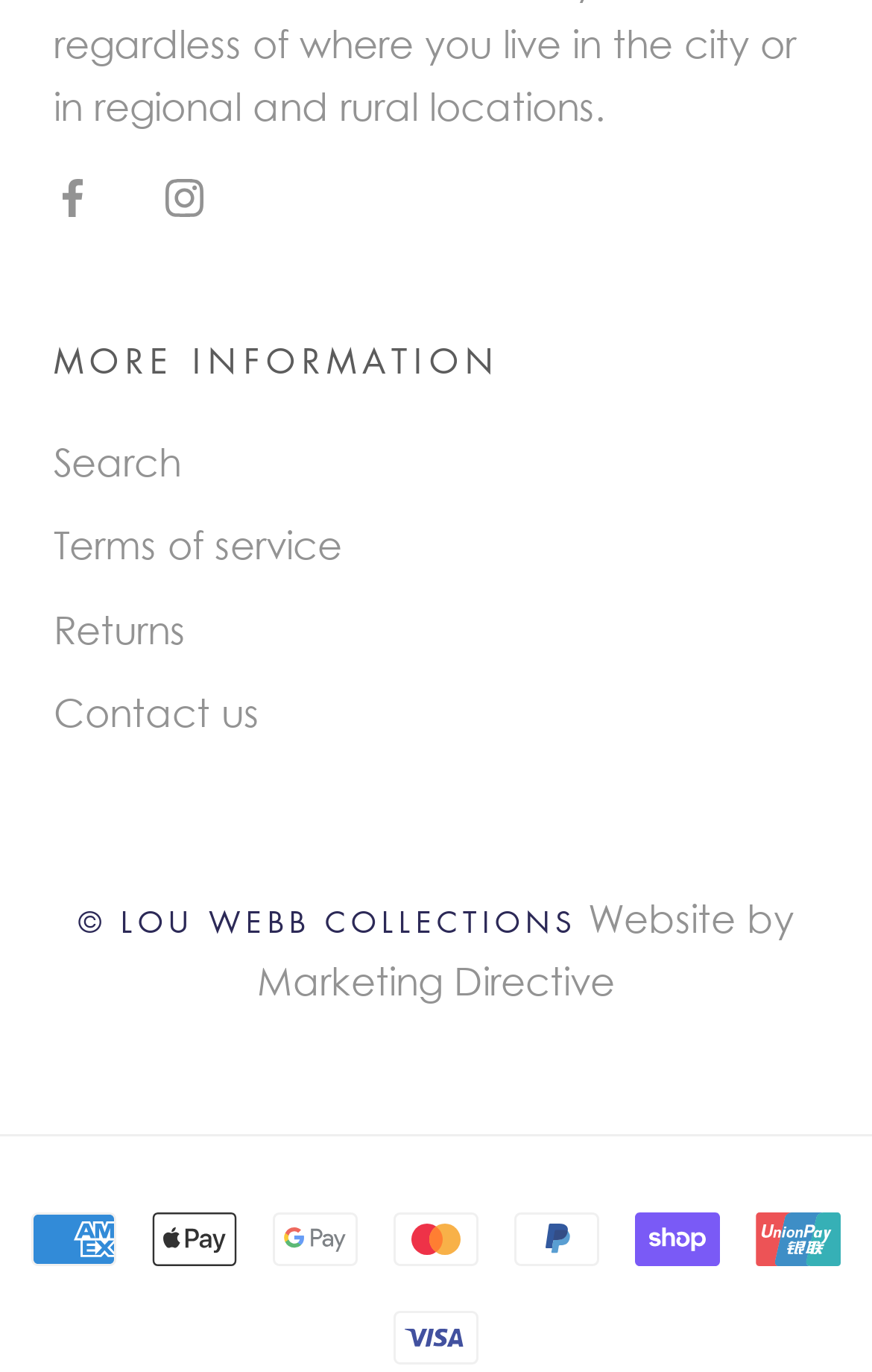Could you determine the bounding box coordinates of the clickable element to complete the instruction: "Contact us"? Provide the coordinates as four float numbers between 0 and 1, i.e., [left, top, right, bottom].

[0.062, 0.499, 0.938, 0.541]